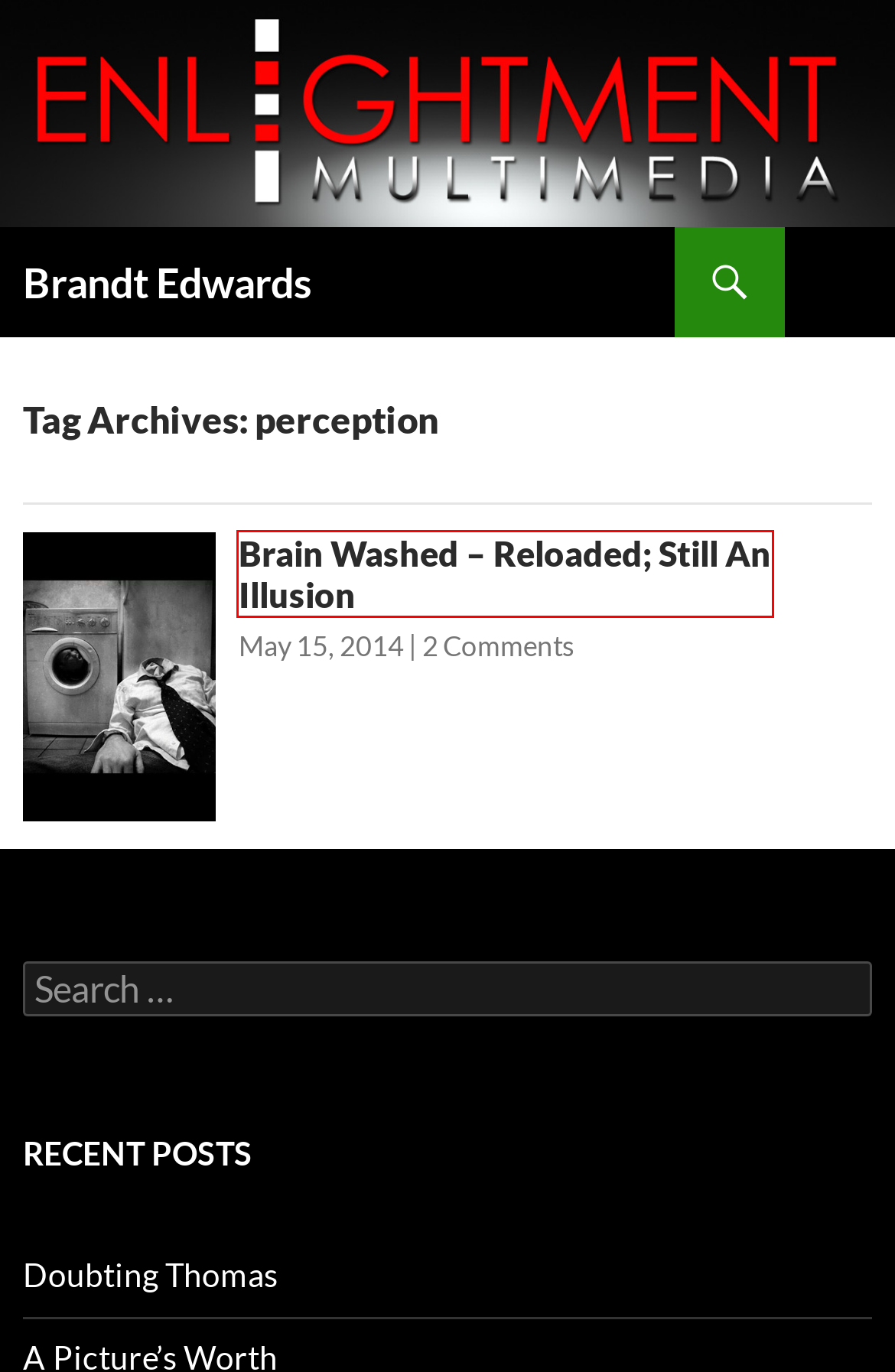Examine the screenshot of a webpage with a red bounding box around a specific UI element. Identify which webpage description best matches the new webpage that appears after clicking the element in the red bounding box. Here are the candidates:
A. basketball | Brandt Edwards
B. October | 2014 | Brandt Edwards
C. May | 2014 | Brandt Edwards
D. Blog Tool, Publishing Platform, and CMS – WordPress.org
E. entertainment | Brandt Edwards
F. Brandt Edwards | Free Thoughts of Knowledge
G. Brain Washed – Reloaded; Still An Illusion  | Brandt Edwards
H. Doubting Thomas | Brandt Edwards

G